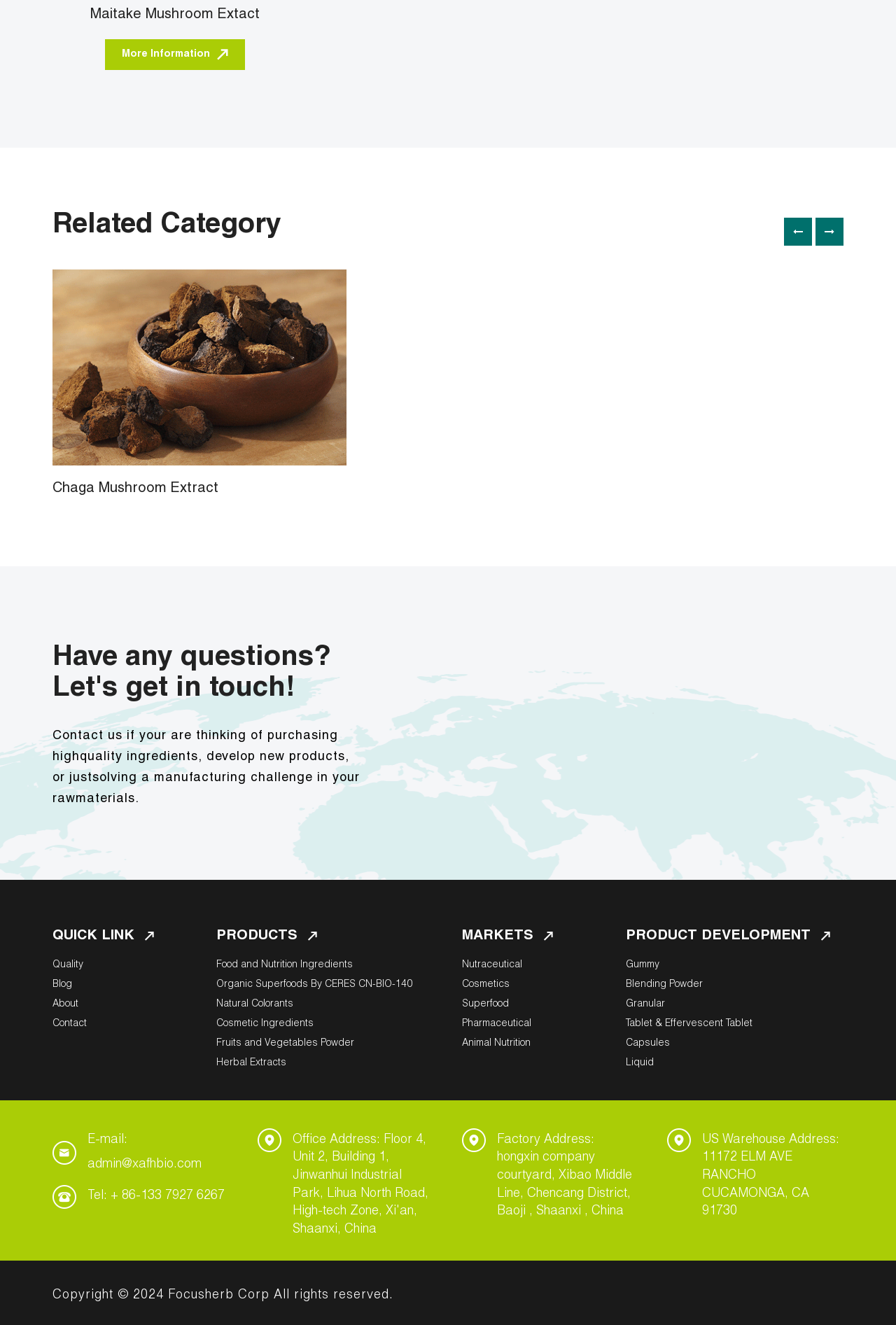Find the bounding box coordinates of the element to click in order to complete the given instruction: "Get in touch with us."

[0.059, 0.766, 0.097, 0.78]